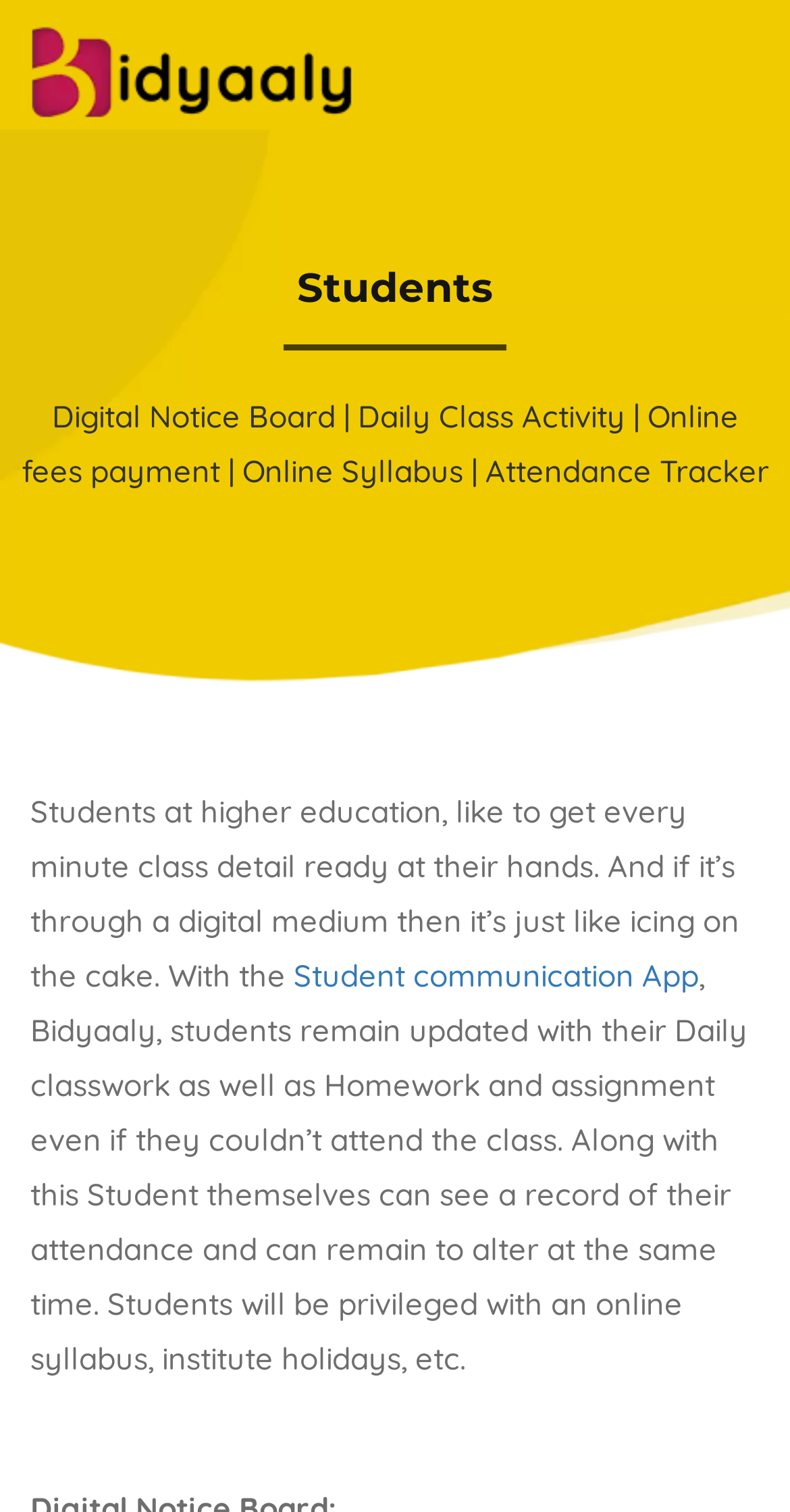Determine the bounding box for the described HTML element: "Student communication App". Ensure the coordinates are four float numbers between 0 and 1 in the format [left, top, right, bottom].

[0.372, 0.633, 0.885, 0.659]